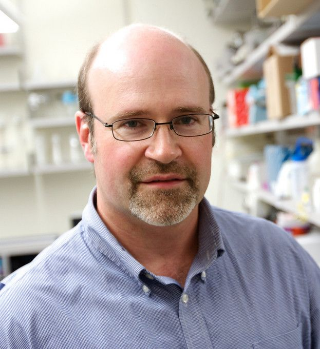Give a comprehensive caption for the image.

The image features Dr. Michael Ciesielski, a prominent figure in the field of immunotherapy and neurosurgery. He is pictured in a laboratory setting, wearing glasses and a blue collared shirt. Dr. Ciesielski has played a crucial role in developing SurVaxM, an innovative immunotherapy that targets survivin, a protein associated with various tumors, including glioblastoma. His work is significant in ongoing clinical trials aimed at enhancing survival rates for patients diagnosed with this aggressive form of brain cancer. The laboratory background suggests a focus on research and development, highlighting the practical application of his discoveries in advancing cancer treatment.